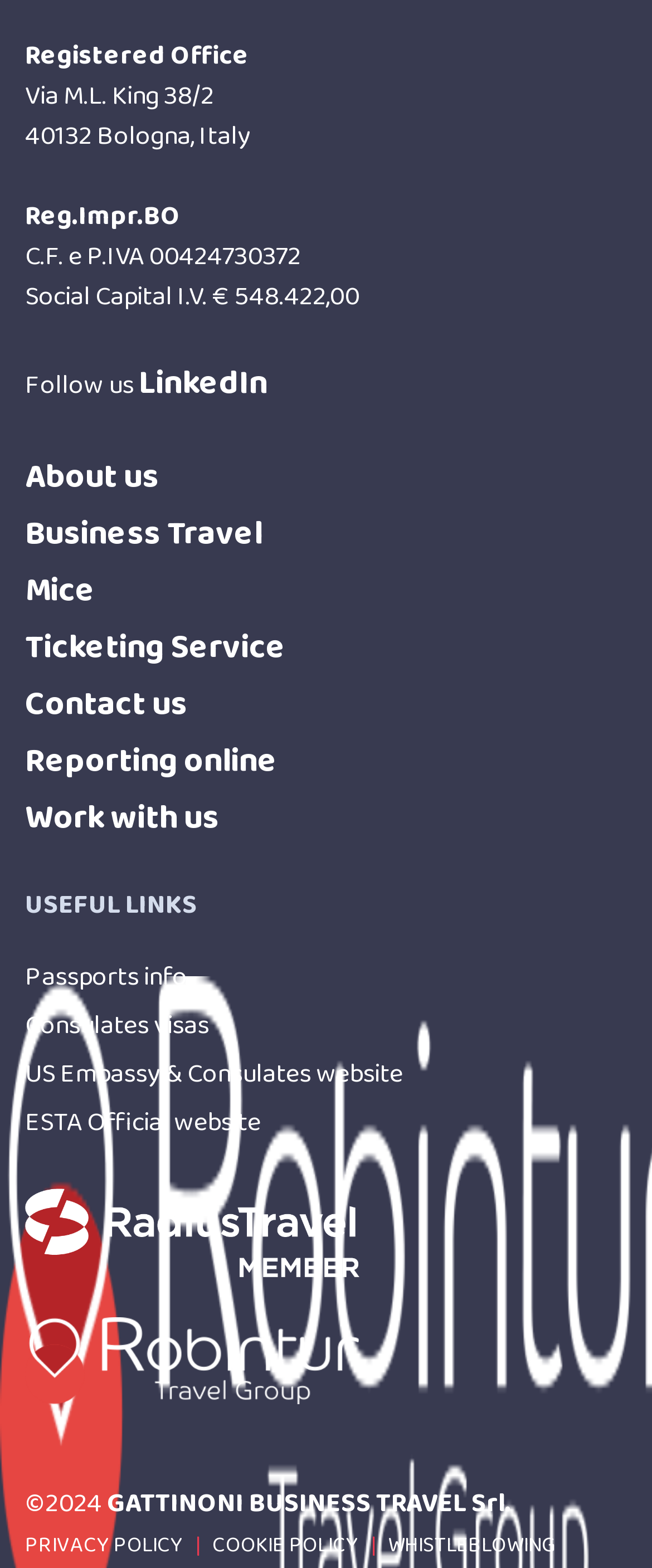Respond to the question below with a single word or phrase:
What is the company's name?

GATTINONI BUSINESS TRAVEL Srl.